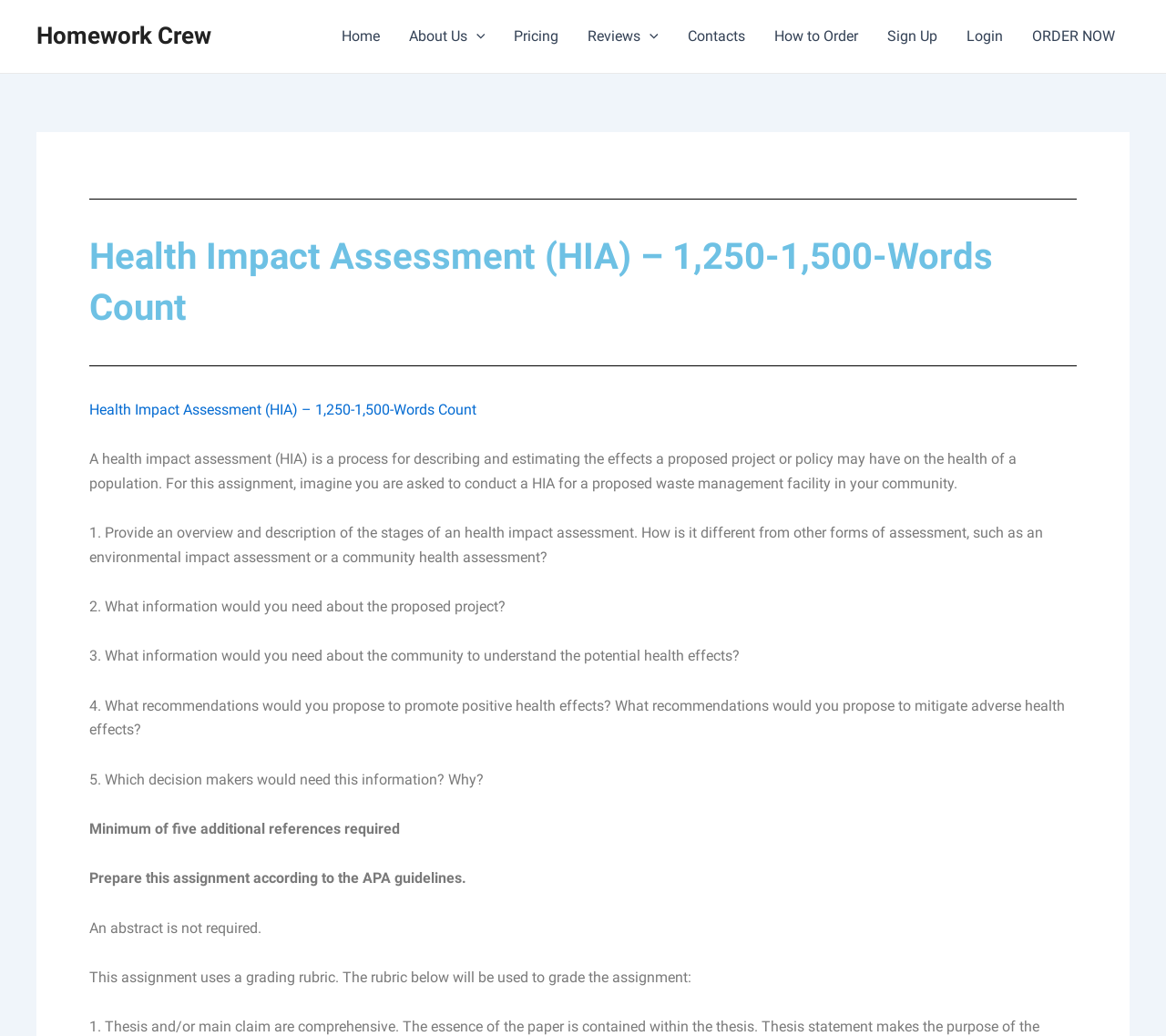Answer the question with a brief word or phrase:
How many references are required for this assignment?

Minimum of five